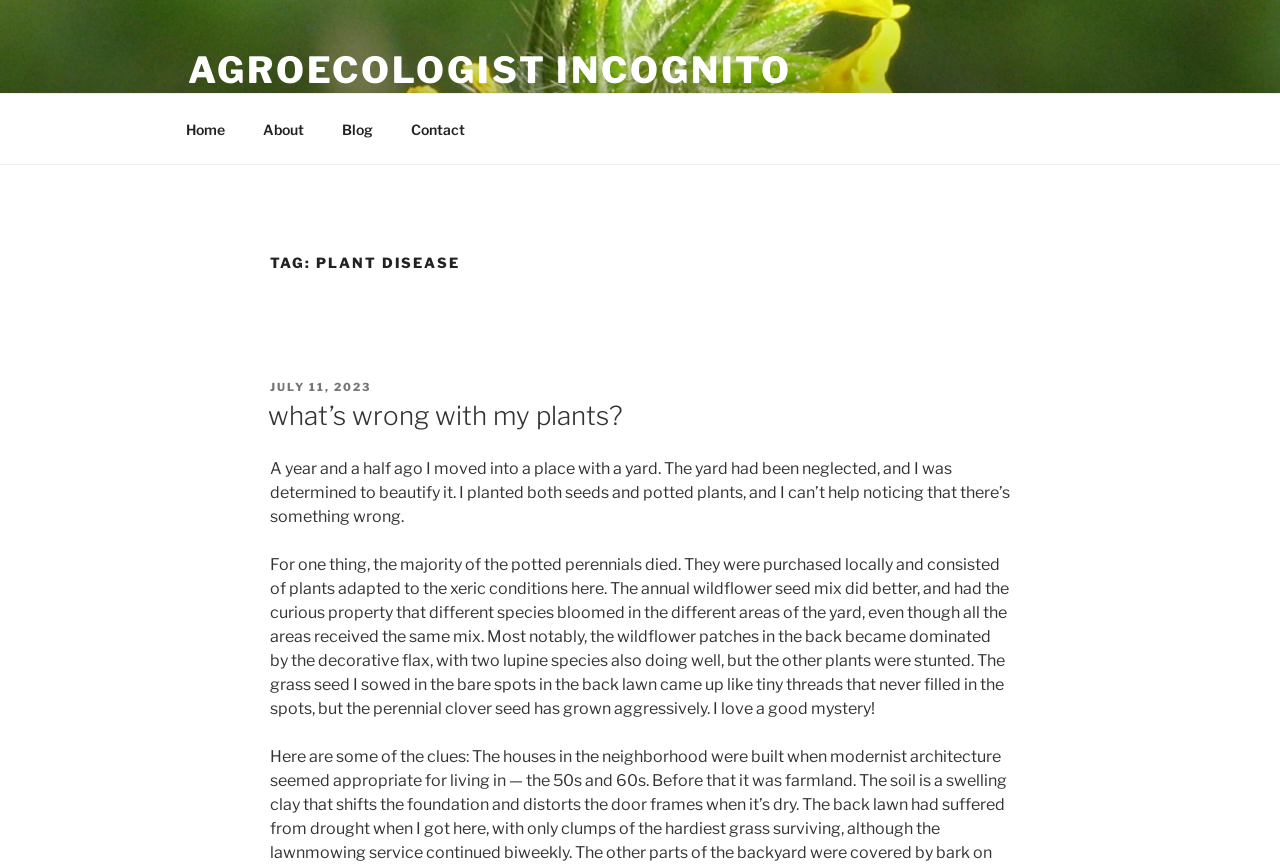What is the name of the blog?
Look at the image and construct a detailed response to the question.

The name of the blog can be found at the top of the webpage, where it says 'AGROECOLOGIST INCOGNITO' in a link format.